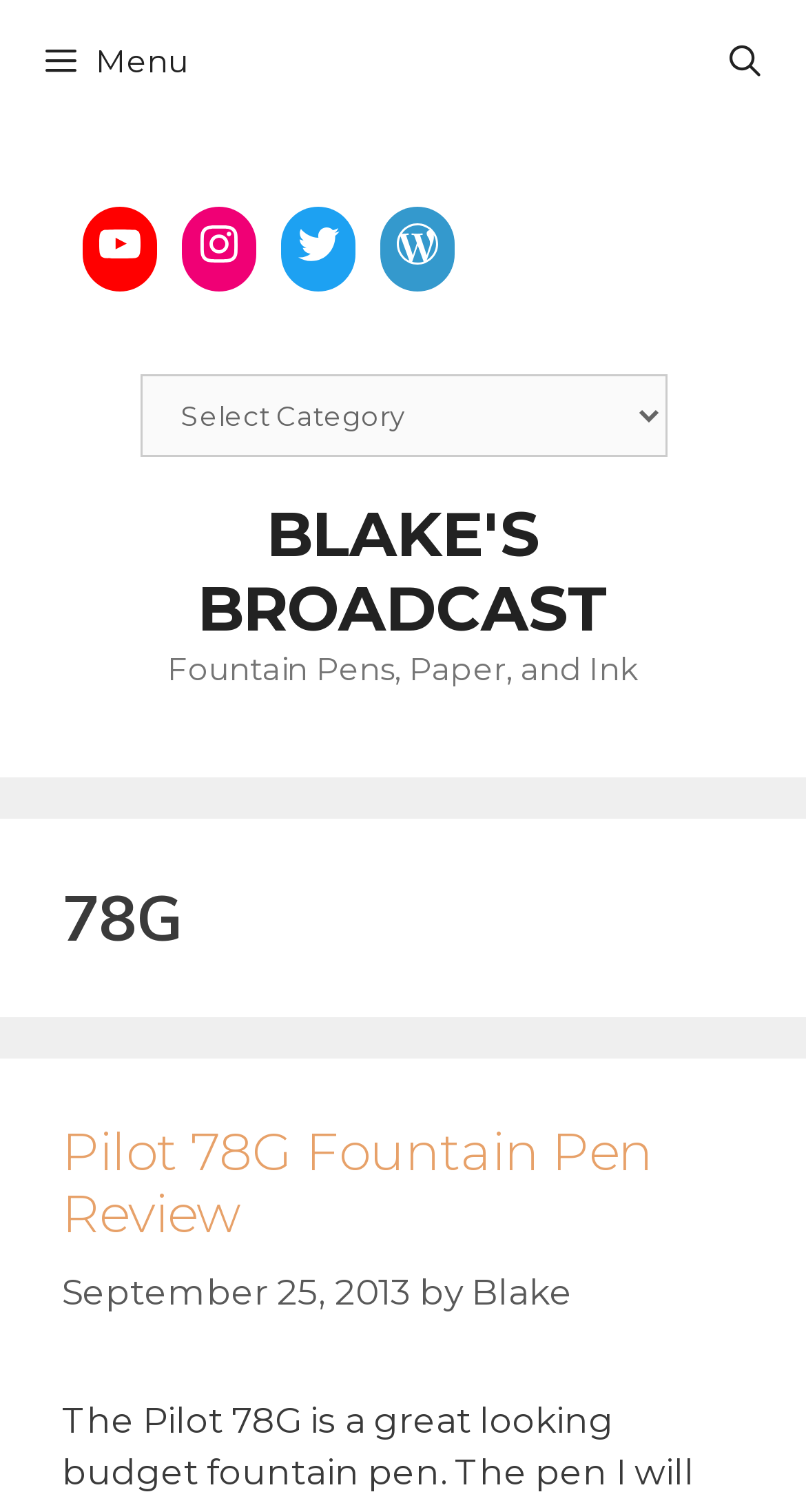Find the bounding box coordinates of the area that needs to be clicked in order to achieve the following instruction: "Get hot weather health tips for German Shepherd". The coordinates should be specified as four float numbers between 0 and 1, i.e., [left, top, right, bottom].

None